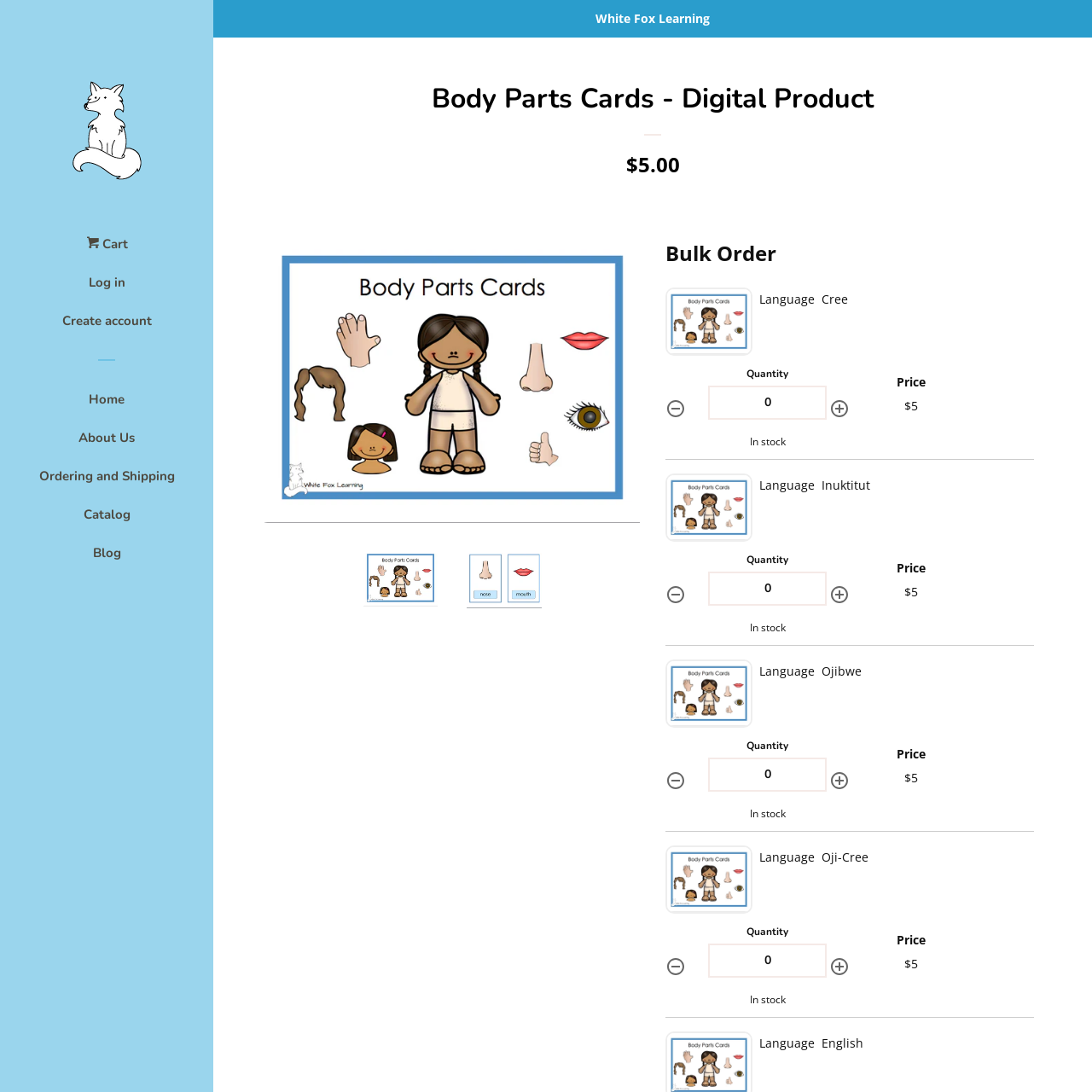What is the name of the product?
Give a detailed response to the question by analyzing the screenshot.

I found the name of the product by looking at the heading 'Body Parts Cards - Digital Product' and the image with the same name.